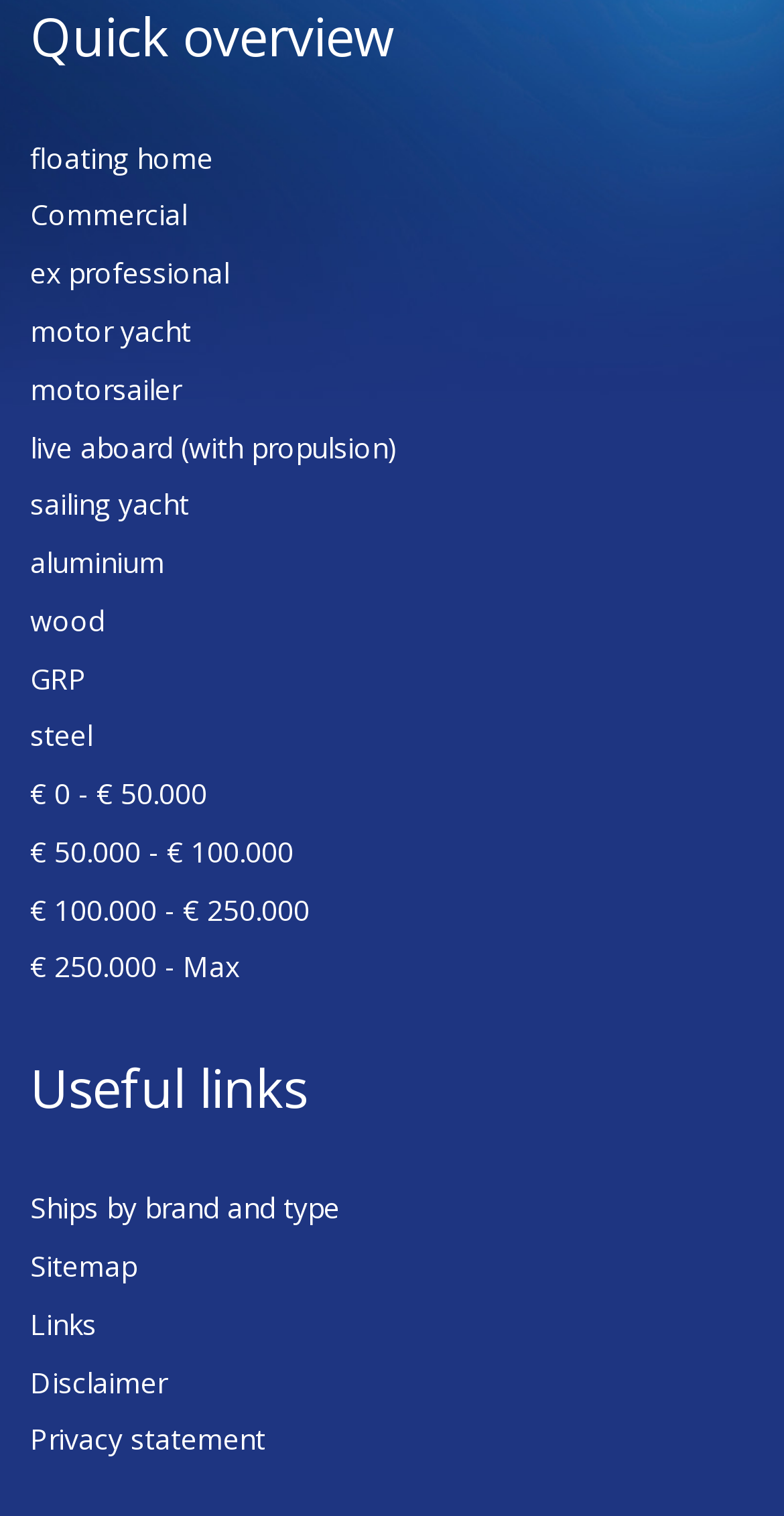Please give a succinct answer using a single word or phrase:
How many price ranges are available?

4